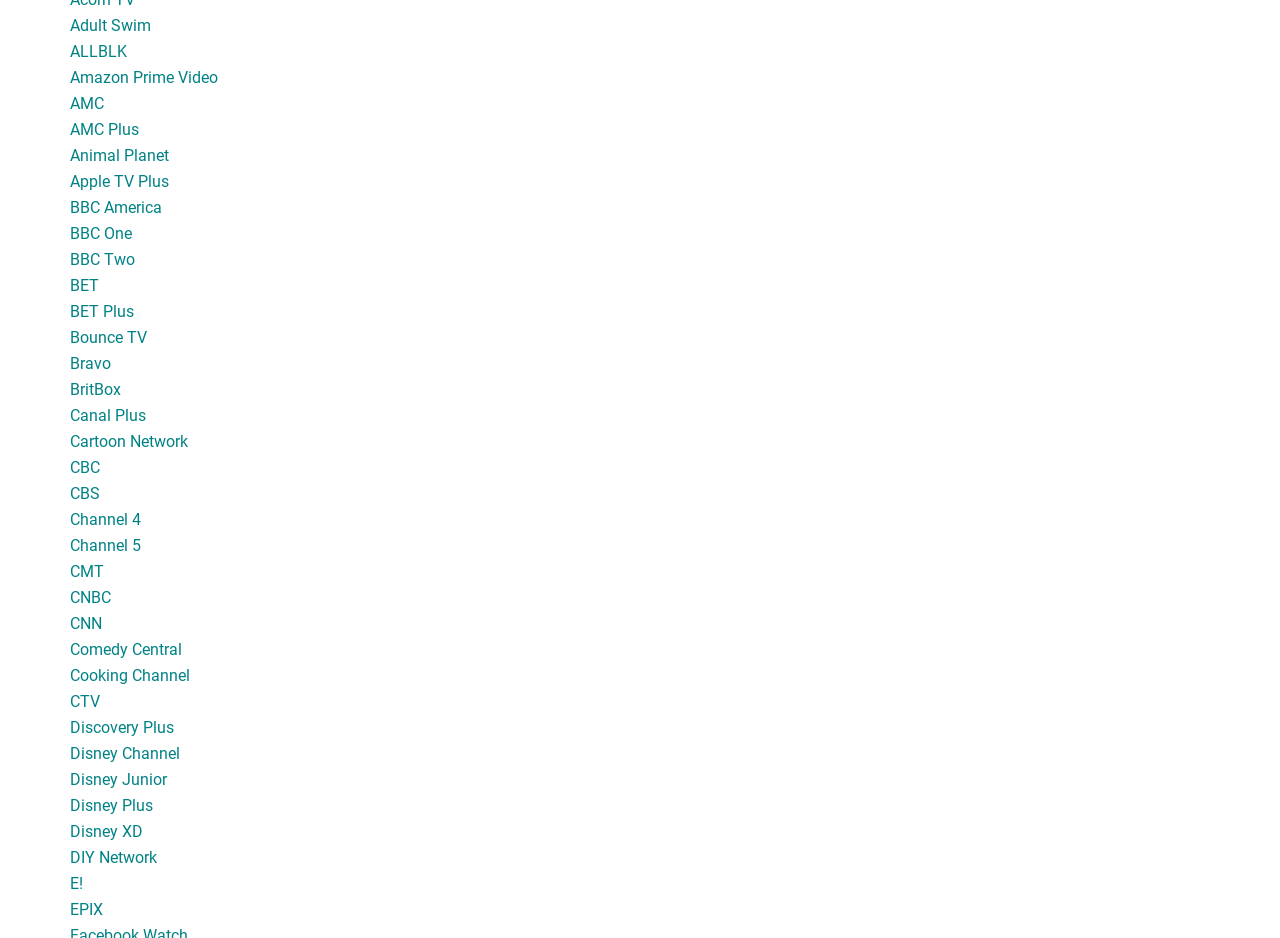Please identify the bounding box coordinates of the area that needs to be clicked to follow this instruction: "Visit Amazon Prime Video".

[0.055, 0.073, 0.17, 0.093]